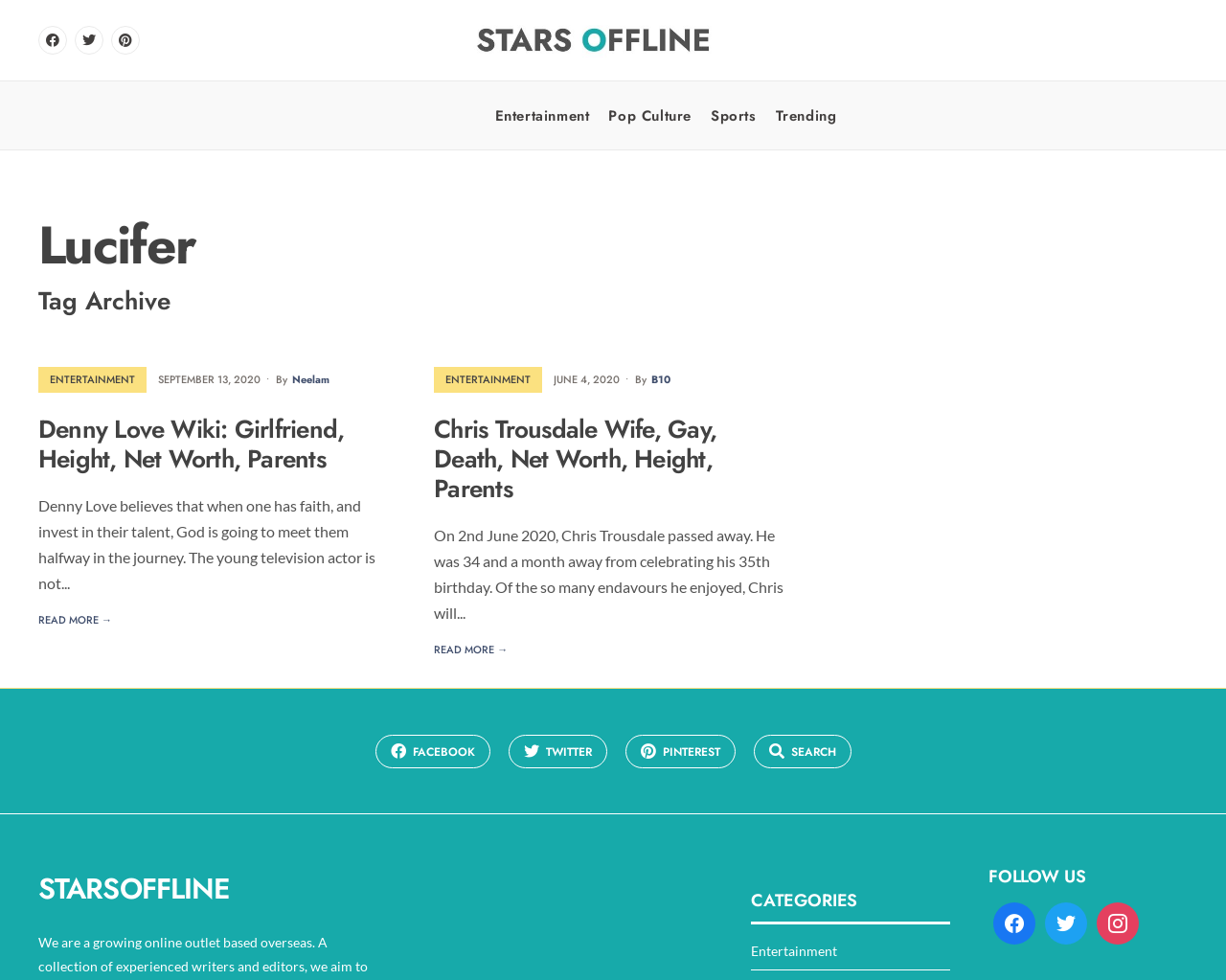Locate the bounding box coordinates of the element's region that should be clicked to carry out the following instruction: "Click on the 'Stars Offline' link". The coordinates need to be four float numbers between 0 and 1, i.e., [left, top, right, bottom].

[0.383, 0.018, 0.586, 0.074]